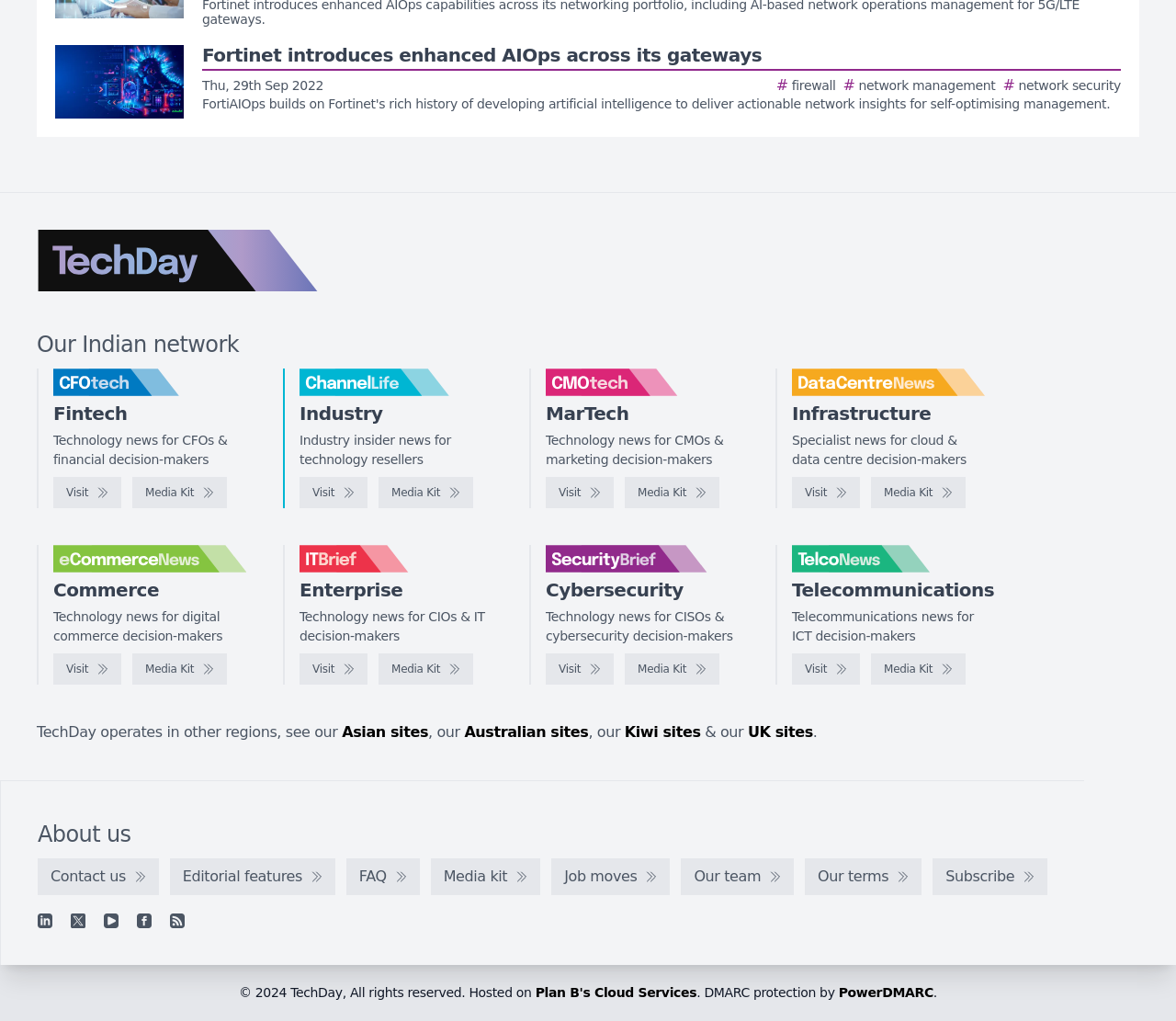Based on the element description "Media Kit", predict the bounding box coordinates of the UI element.

[0.531, 0.64, 0.612, 0.67]